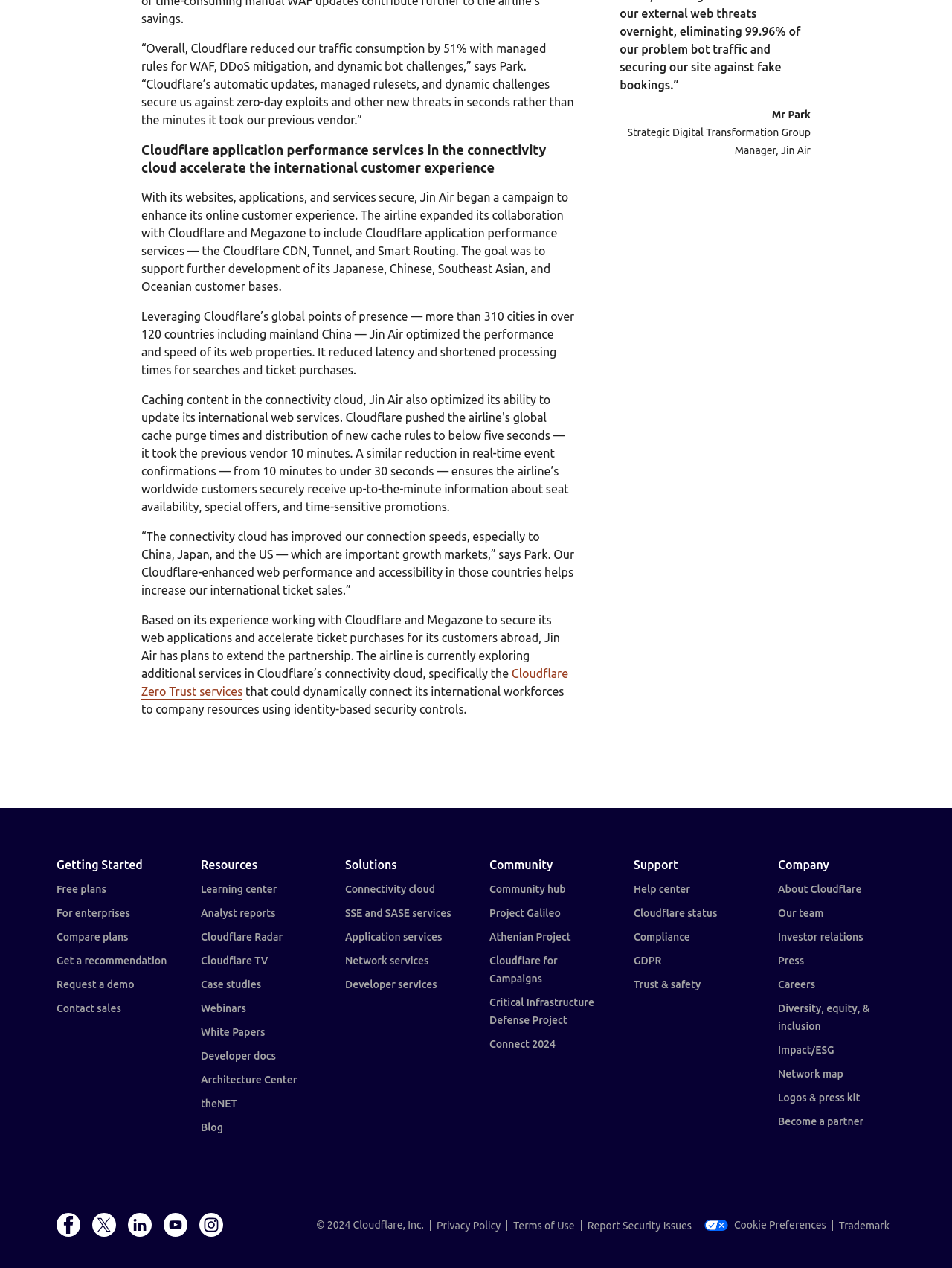Please determine the bounding box coordinates, formatted as (top-left x, top-left y, bottom-right x, bottom-right y), with all values as floating point numbers between 0 and 1. Identify the bounding box of the region described as: Terms of Use

[0.532, 0.962, 0.61, 0.97]